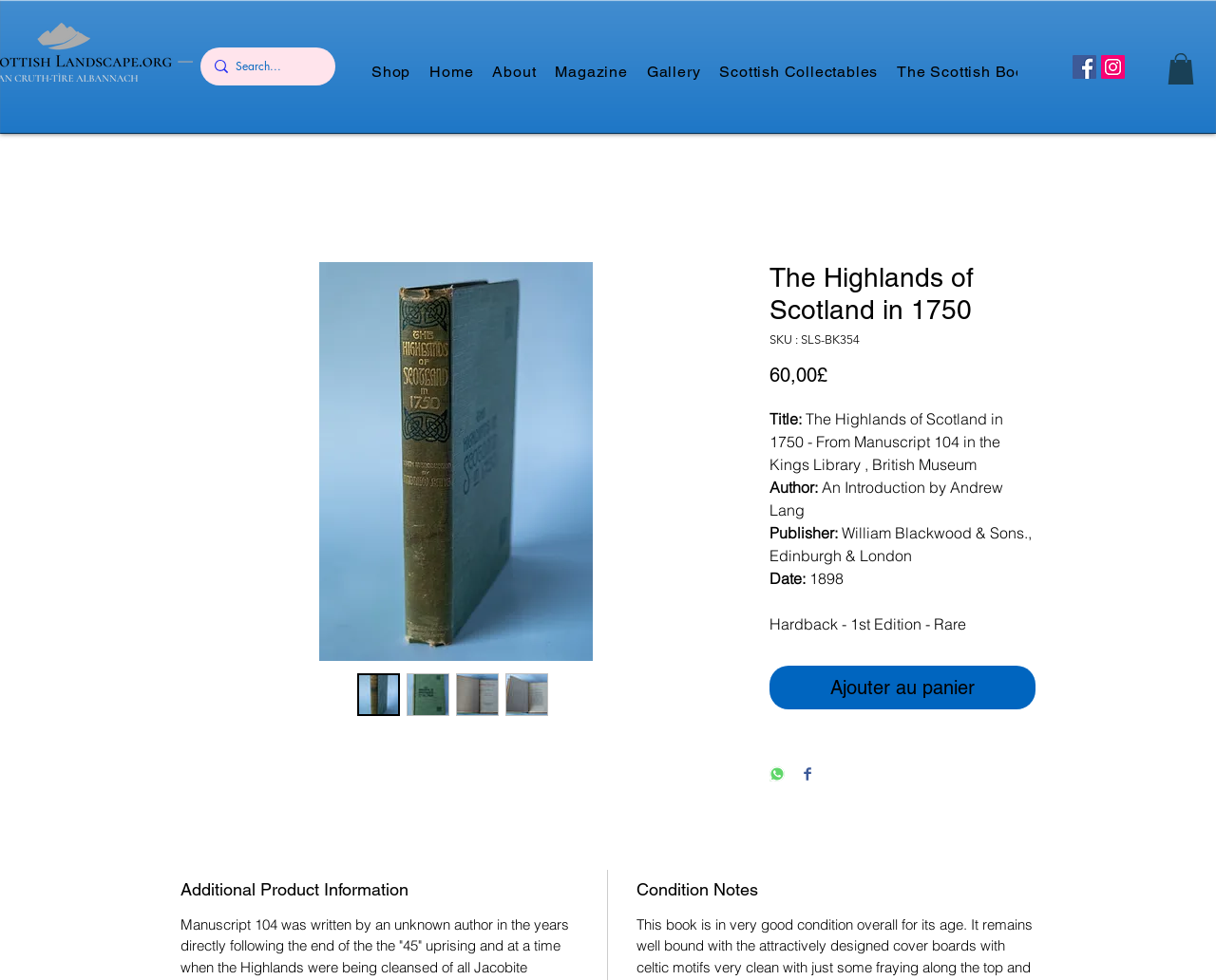Determine the bounding box coordinates of the clickable area required to perform the following instruction: "Add to cart". The coordinates should be represented as four float numbers between 0 and 1: [left, top, right, bottom].

[0.633, 0.679, 0.852, 0.723]